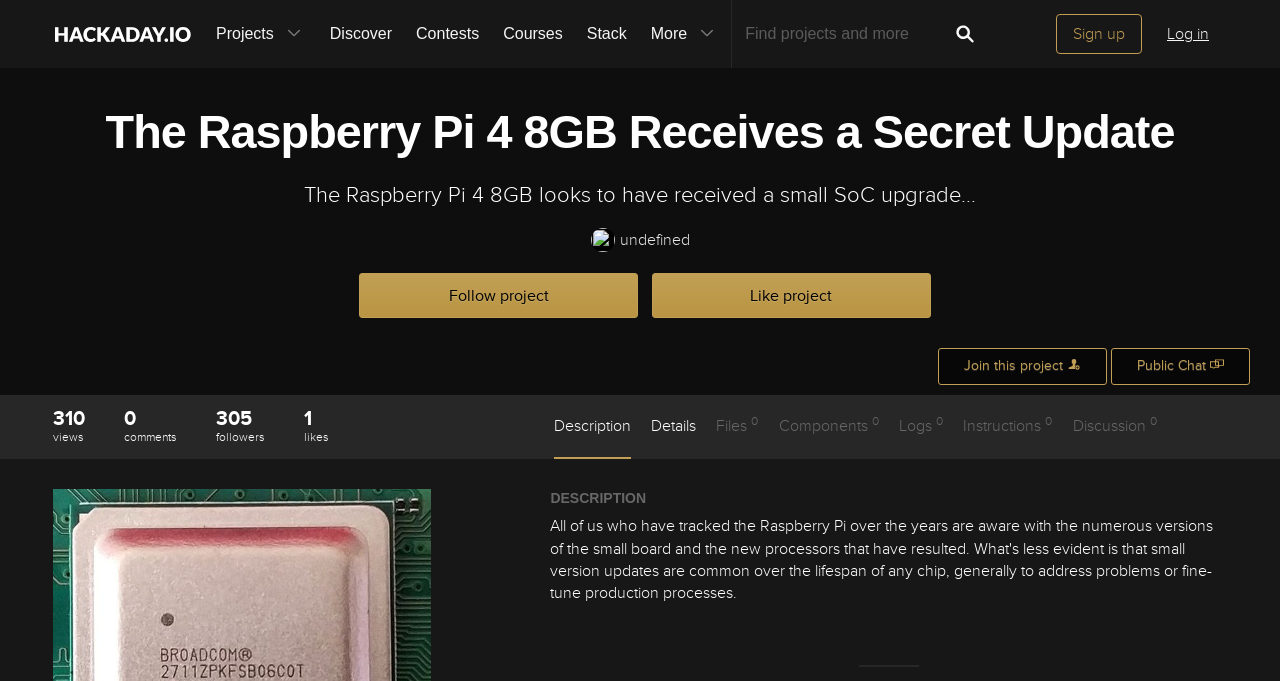Please determine the bounding box coordinates for the element with the description: "Join this project".

[0.733, 0.511, 0.865, 0.565]